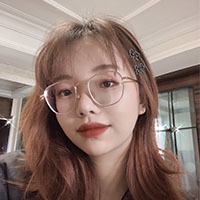Detail every visible element in the image extensively.

This image features a young woman with long, lightly wavy hair adorned with a decorative hair clip. She is wearing clear-framed glasses, which accentuate her warm smile and soft makeup, including a subtle lip color. The background shows hints of an indoor setting with natural light filtering through the windows, creating a relaxed and inviting atmosphere. This visual representation accompanies her profile, which likely discusses her artistic work and contributions, as indicated by the surrounding contextual elements on the webpage.